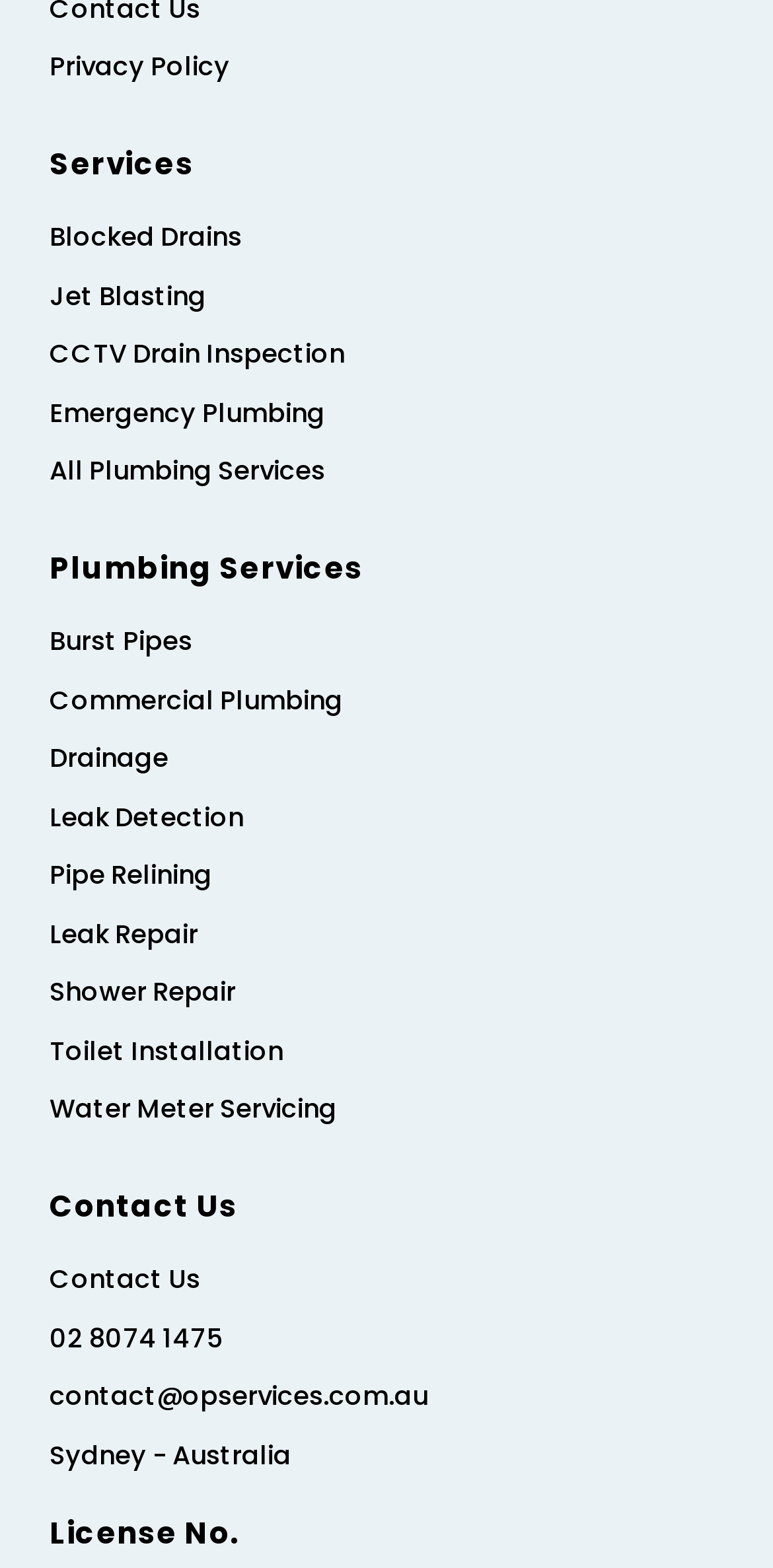Determine the bounding box coordinates for the UI element with the following description: "Water Meter Servicing". The coordinates should be four float numbers between 0 and 1, represented as [left, top, right, bottom].

[0.064, 0.695, 0.444, 0.72]